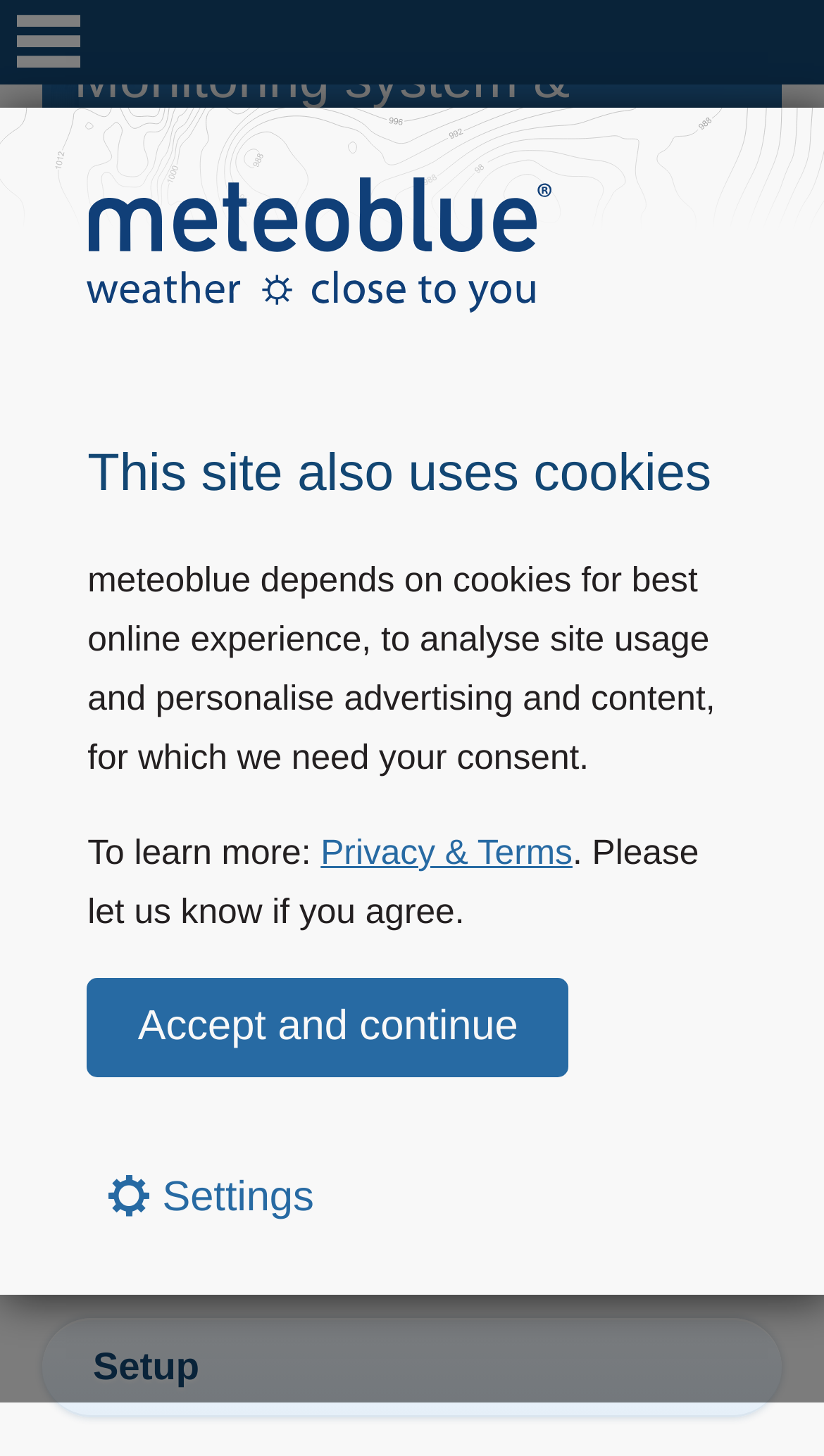Refer to the image and provide a thorough answer to this question:
What is the name of the logo on the webpage?

I found the logo by looking at the image element with the OCR text 'meteoblue-logo' at coordinates [0.106, 0.122, 0.67, 0.215].